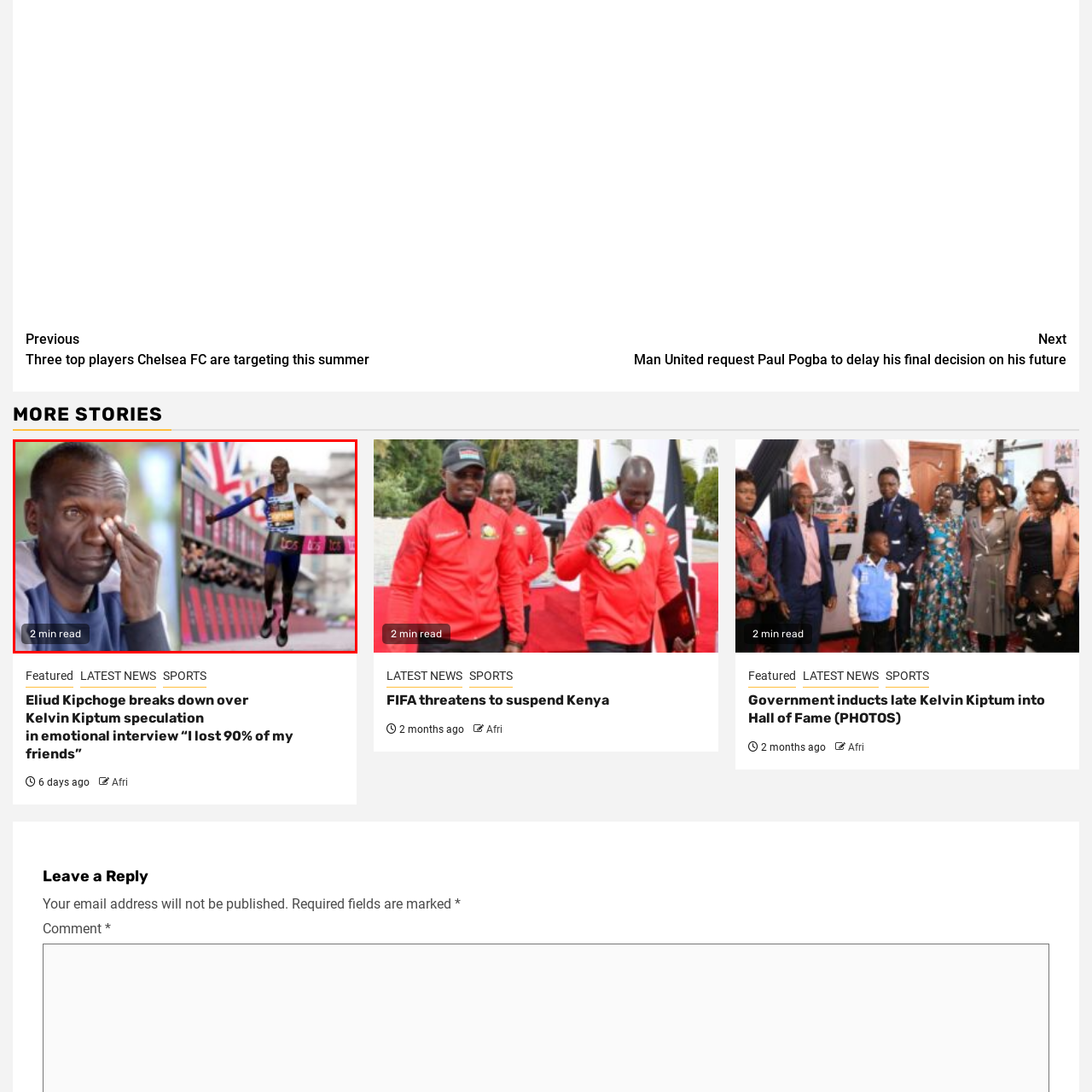Analyze and describe the image content within the red perimeter in detail.

In this powerful image capturing a poignant moment, we see Eliud Kipchoge, the legendary marathon runner, visibly emotional as he wipes away tears, reflecting on recent speculation surrounding his fellow athlete, Kelvin Kiptum. The left side showcases Kipchoge's heartfelt expression, emphasizing the deep connection and camaraderie in the athletic community as he shares his vulnerable feelings. On the right, he is depicted triumphantly crossing the finish line during a marathon, symbolizing his unparalleled achievements in the sport. Accompanying the image is a note indicating a brief duration of 2 minutes to read about this emotionally charged interview, where Kipchoge opens up about the impact of friendship and competition in his life.